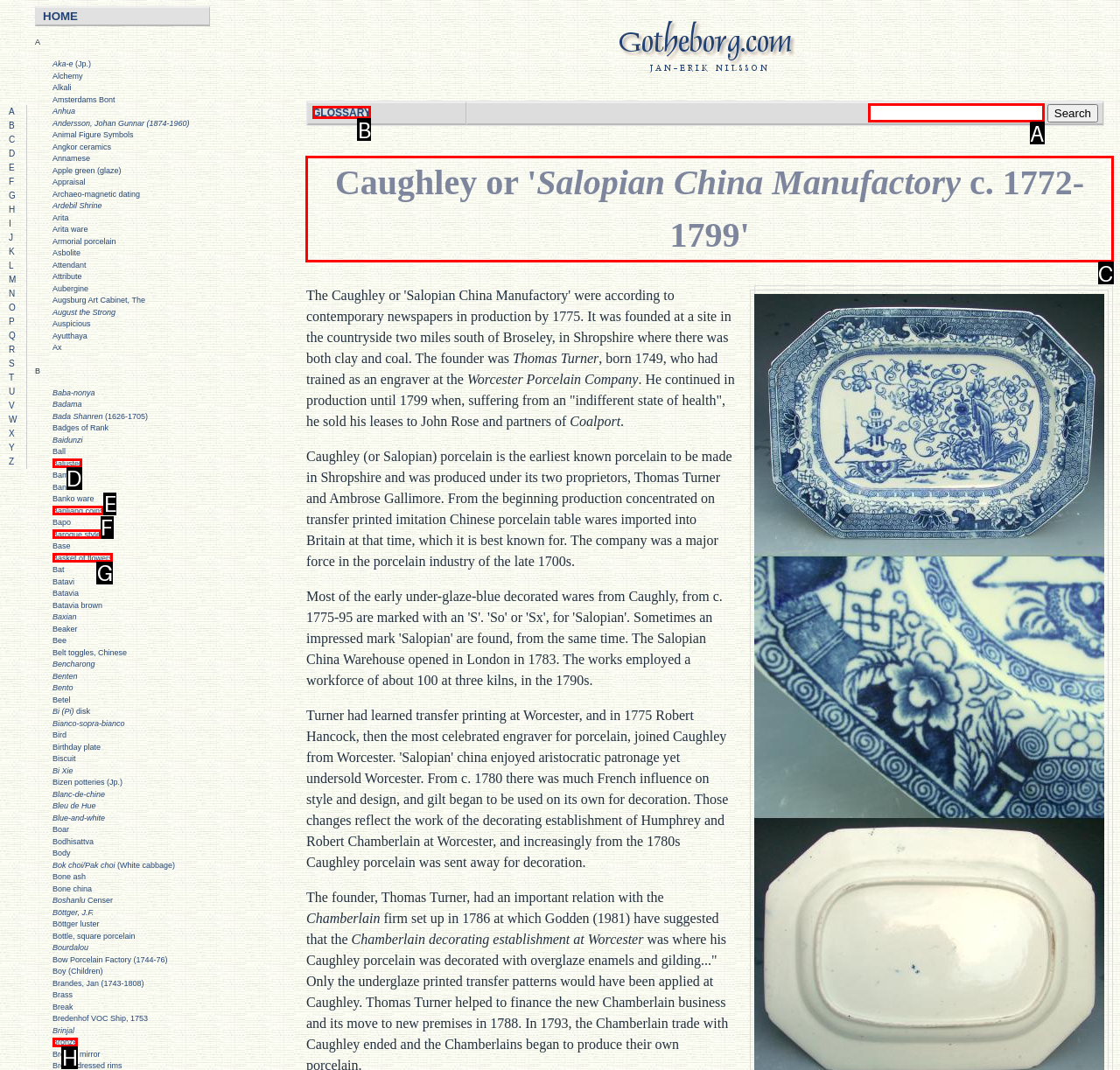Look at the highlighted elements in the screenshot and tell me which letter corresponds to the task: Read about Caughley or 'Salopian China Manufactory c. 1772-1799'.

C